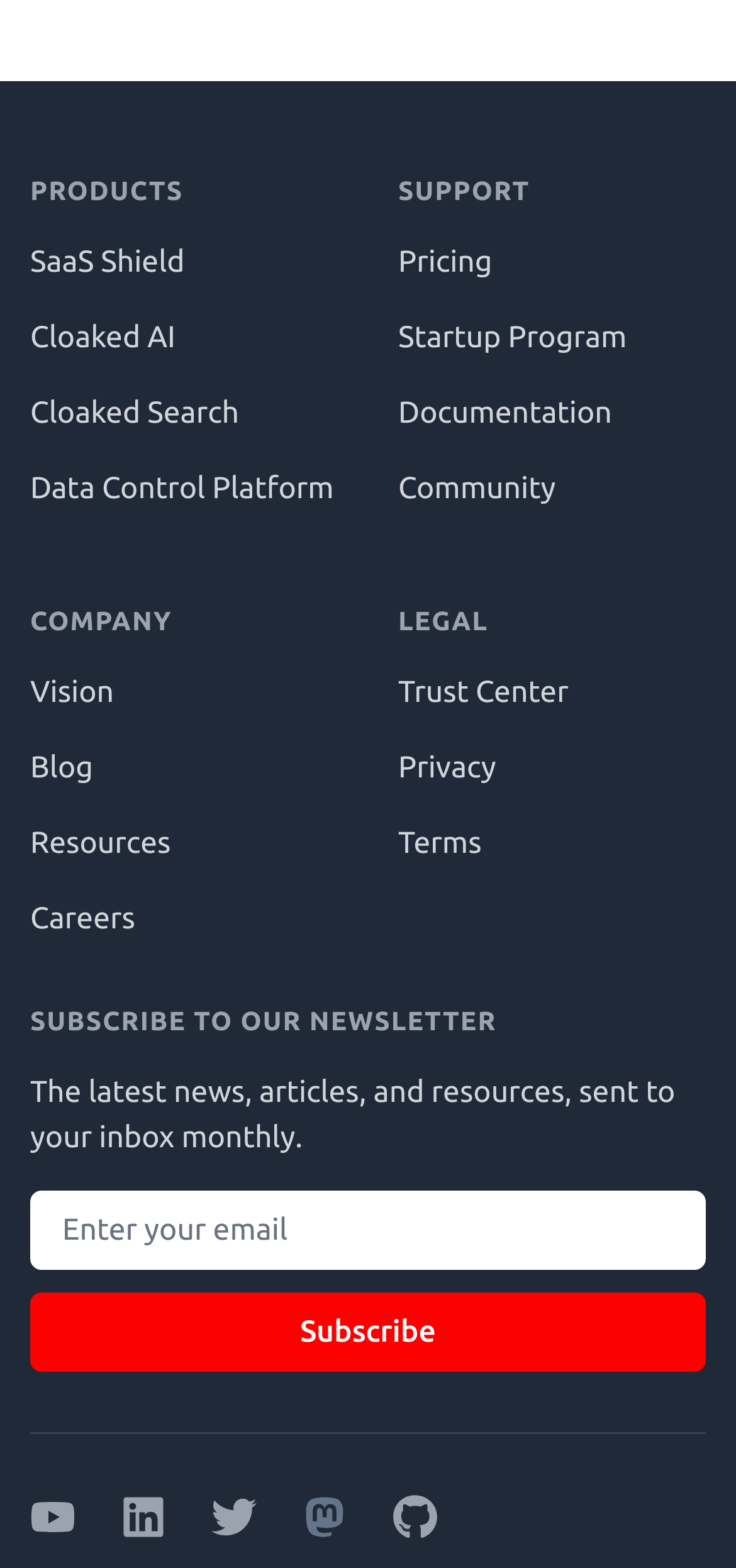Please find the bounding box coordinates of the clickable region needed to complete the following instruction: "Visit the Vision page". The bounding box coordinates must consist of four float numbers between 0 and 1, i.e., [left, top, right, bottom].

[0.041, 0.431, 0.155, 0.453]